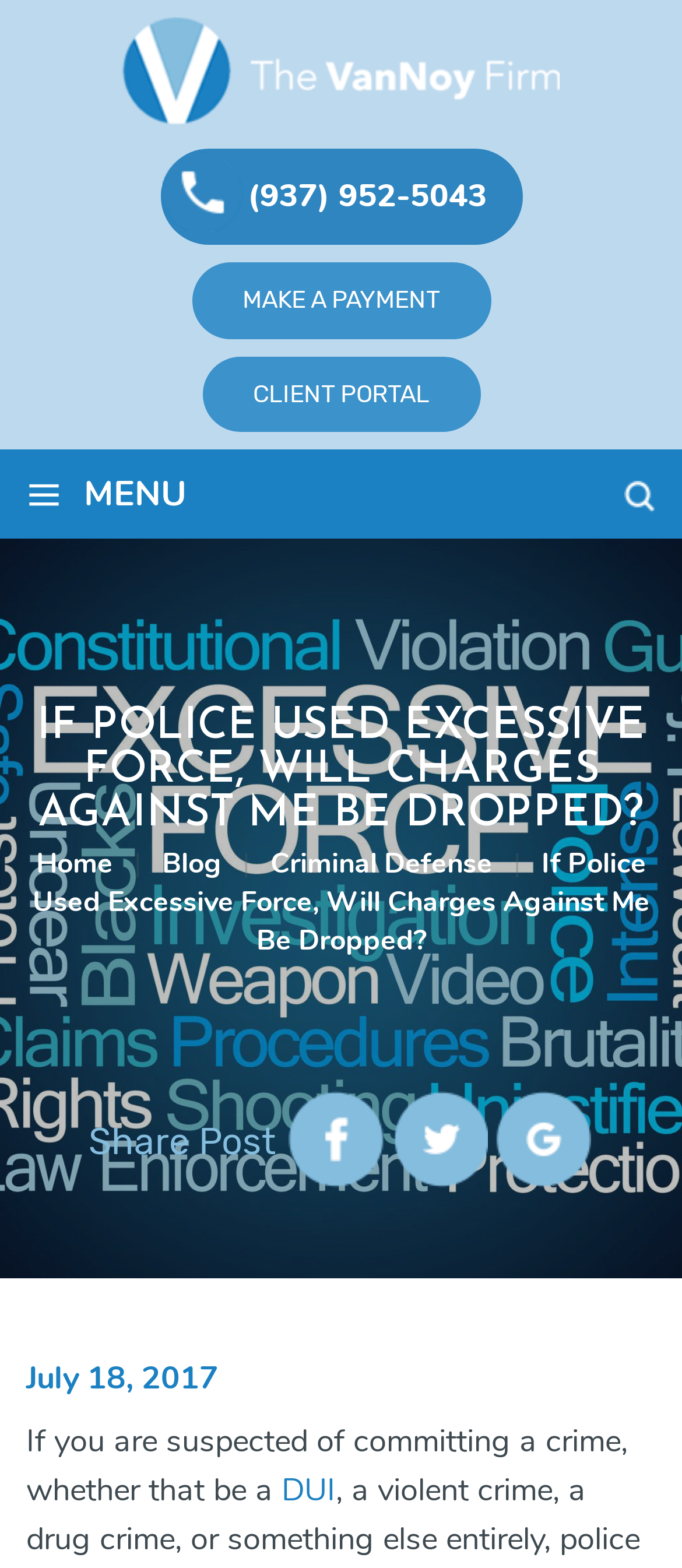Determine the main heading text of the webpage.

IF POLICE USED EXCESSIVE FORCE, WILL CHARGES AGAINST ME BE DROPPED?